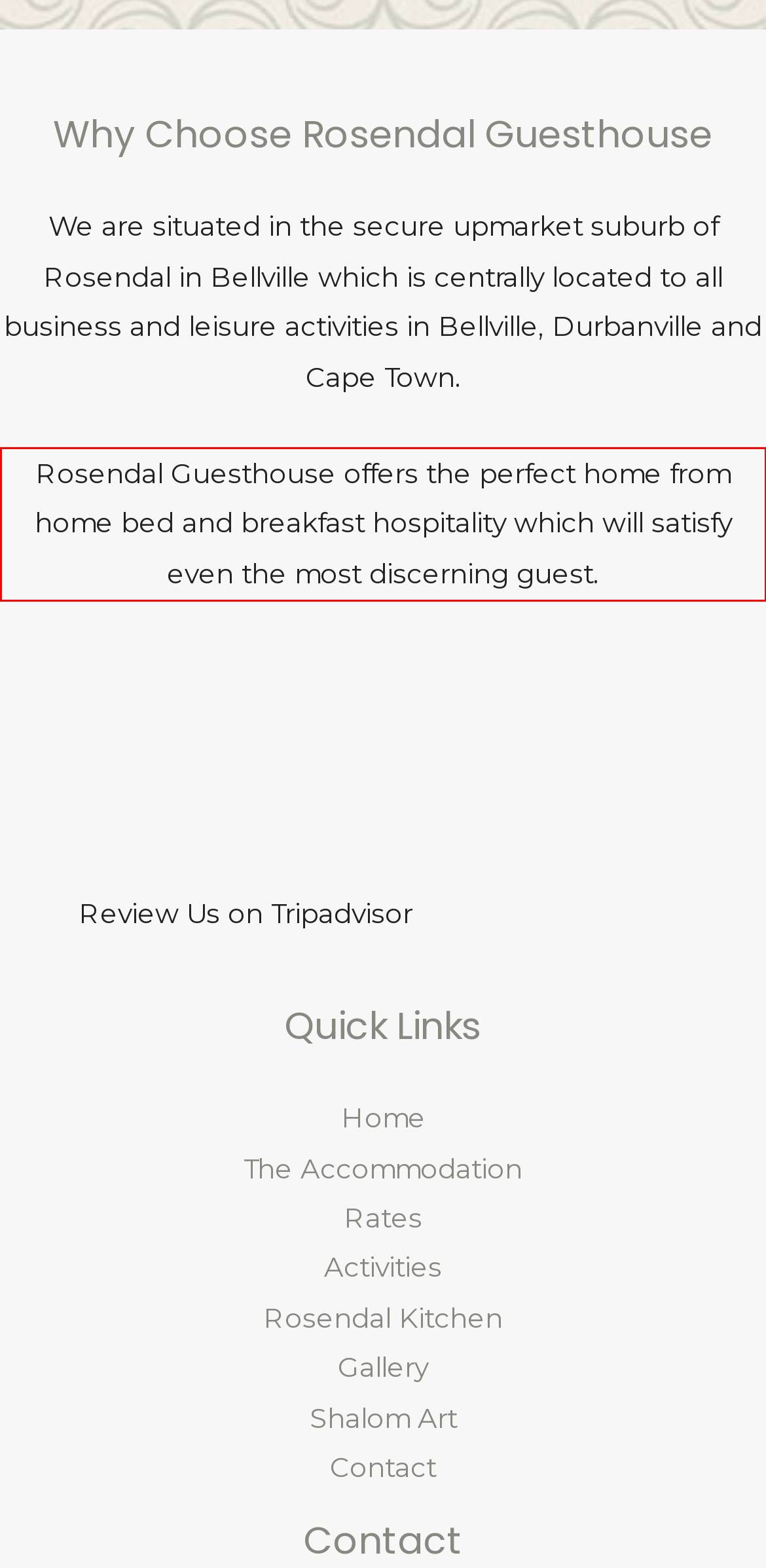Please analyze the screenshot of a webpage and extract the text content within the red bounding box using OCR.

Rosendal Guesthouse offers the perfect home from home bed and breakfast hospitality which will satisfy even the most discerning guest.